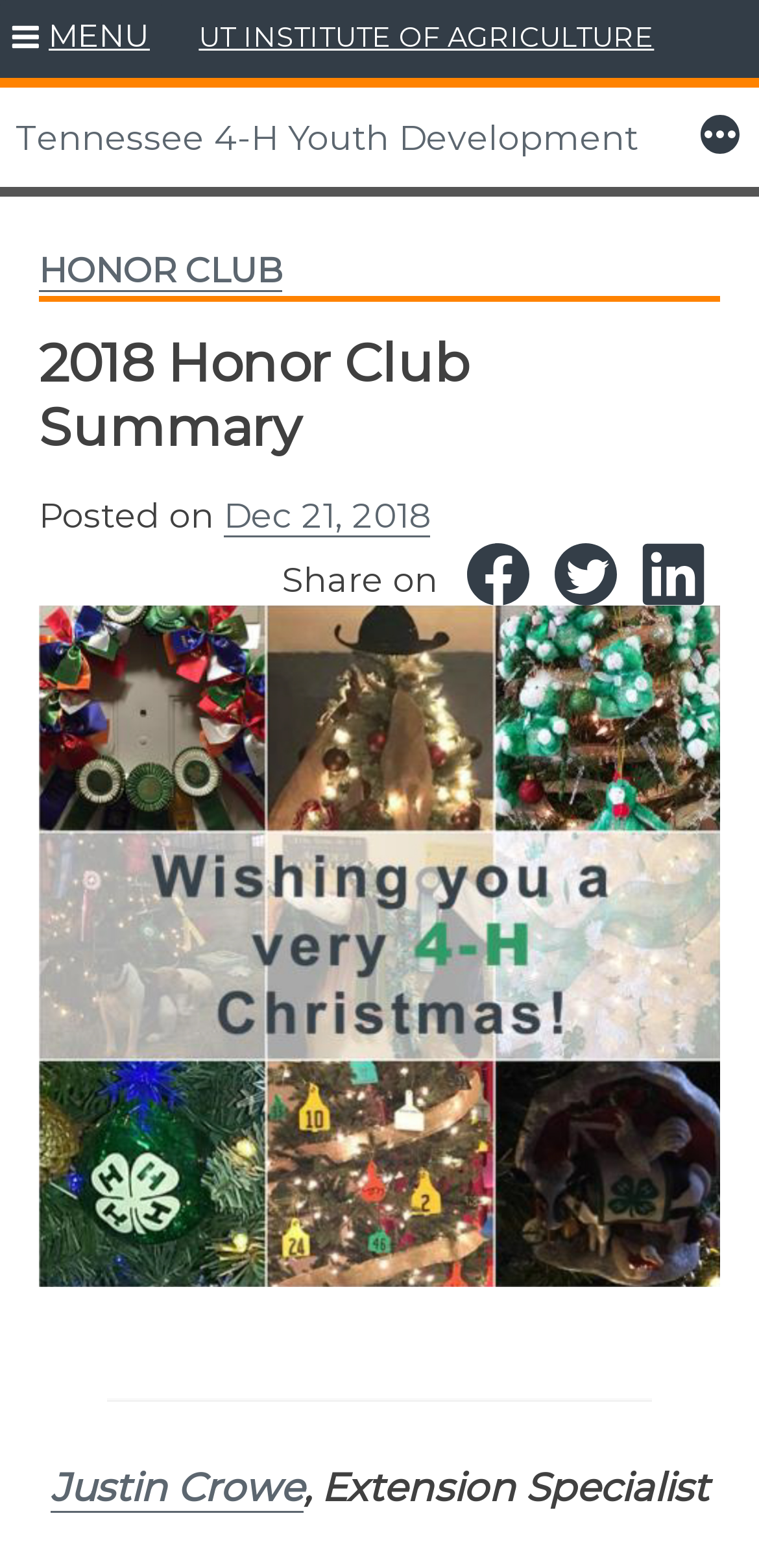Provide an in-depth caption for the elements present on the webpage.

The webpage is about the 2018 Honor Club Summary of Tennessee 4-H Youth Development. At the top left corner, there is a button labeled "MENU". Next to it, there is a link to "UT INSTITUTE OF AGRICULTURE". Below these elements, there is a link to "Tennessee 4-H Youth Development" at the top center of the page.

On the right side of the page, there is a button labeled "More" which has a dropdown menu. The menu contains a header section with a link to "HONOR CLUB" and a heading that reads "2018 Honor Club Summary". Below the heading, there is a text "Posted on" followed by a link to the date "Dec 21, 2018". 

Further down, there are social media links to share the content on Facebook, Twitter, and LinkedIn. Below these links, there is a large image with a caption "Wishing You A Very 4-H Christmas". 

At the bottom of the page, there is a horizontal separator line. Below the separator, there is a link to "Justin Crowe" followed by a text ", Extension Specialist". The page also contains a congratulatory message to 4-H agents, volunteers, and teen leaders who encouraged 4-H'ers to apply for Honor Club.